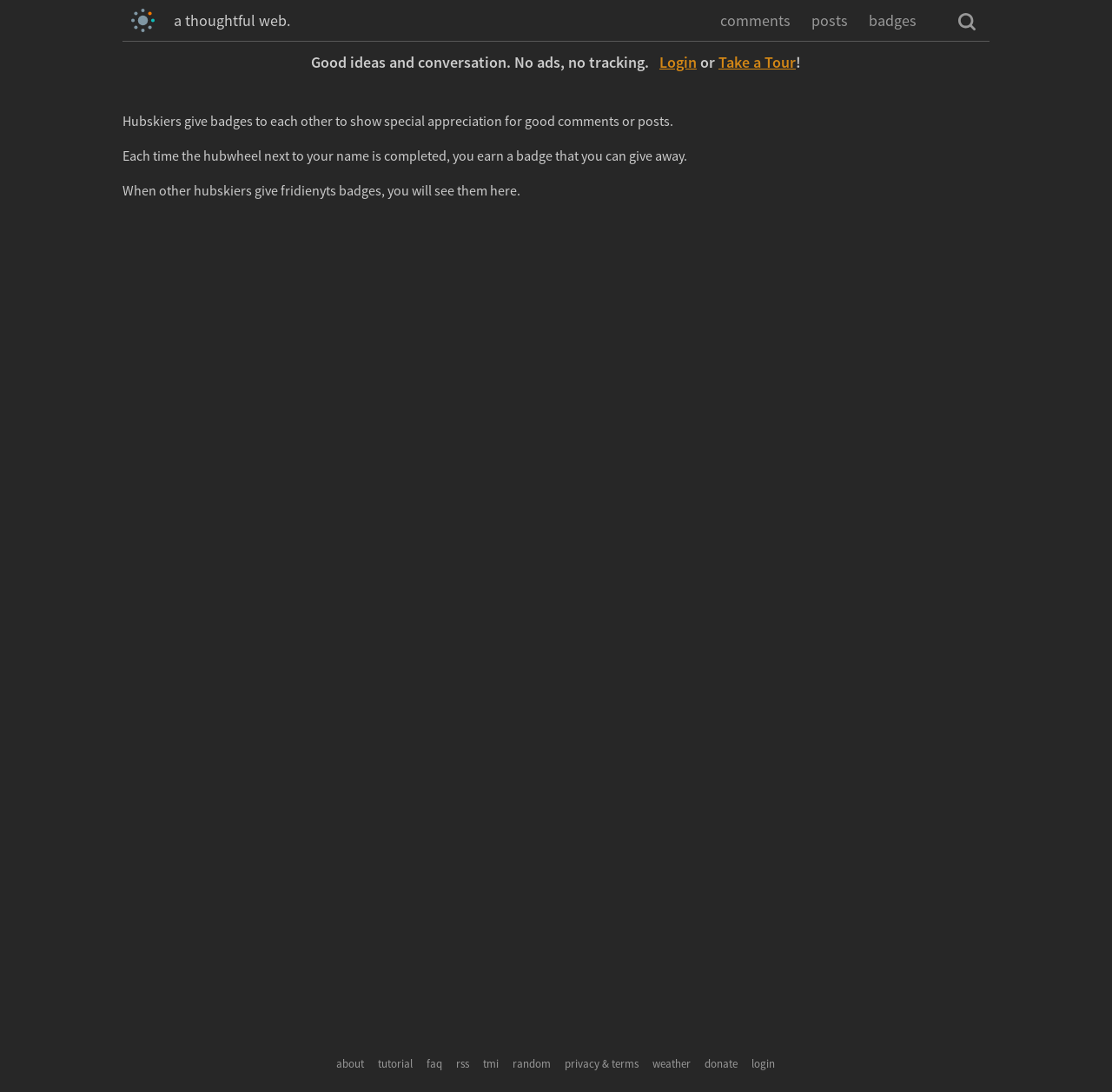Using the element description random, predict the bounding box coordinates for the UI element. Provide the coordinates in (top-left x, top-left y, bottom-right x, bottom-right y) format with values ranging from 0 to 1.

[0.461, 0.967, 0.496, 0.981]